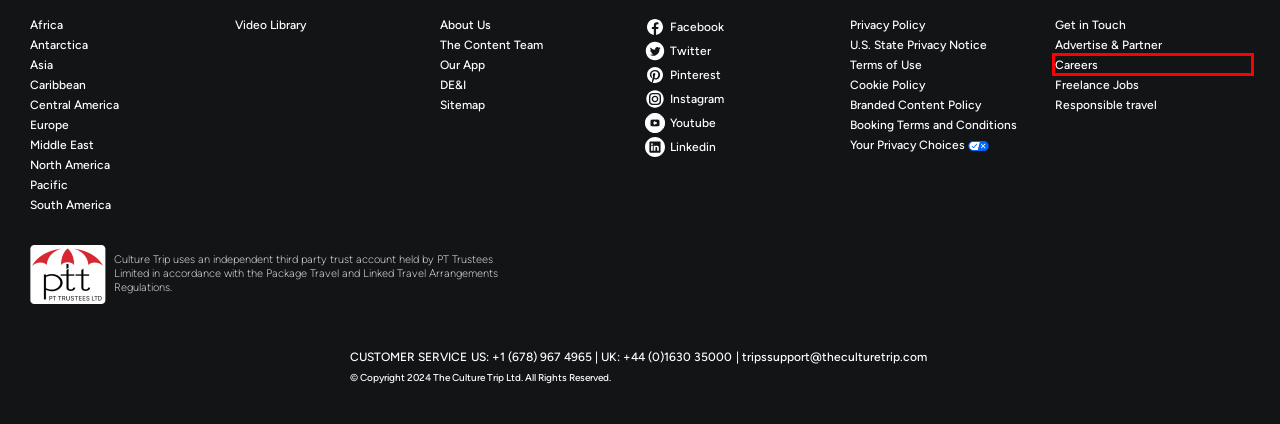You have a screenshot of a webpage with a red bounding box around a UI element. Determine which webpage description best matches the new webpage that results from clicking the element in the bounding box. Here are the candidates:
A. Exclusive Offers: Limited-Time Holiday Sale On Small-Group Adventures
B. Lumpini Park
C. Our App
D. We No Longer Support Sailing Trips!
E. Top Things To See And Do In Chatuchak Bangkok
F. Jobs at Culture Trip | Culture Trip Careers
G. Find Unique Guided Tours Trips - Culture Trip
H. Santiphap Park

F